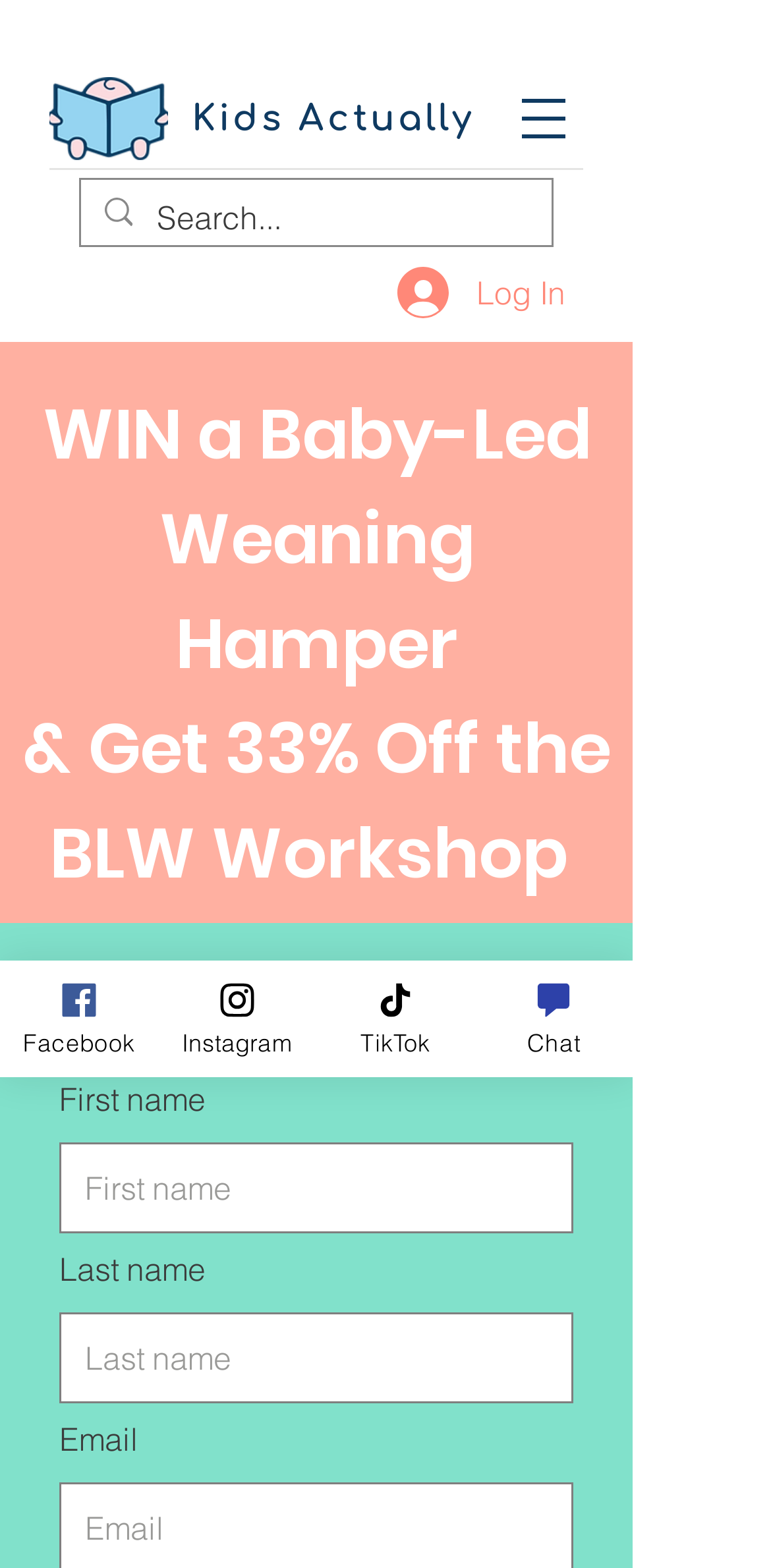Refer to the element description Kids Actually and identify the corresponding bounding box in the screenshot. Format the coordinates as (top-left x, top-left y, bottom-right x, bottom-right y) with values in the range of 0 to 1.

[0.249, 0.063, 0.616, 0.088]